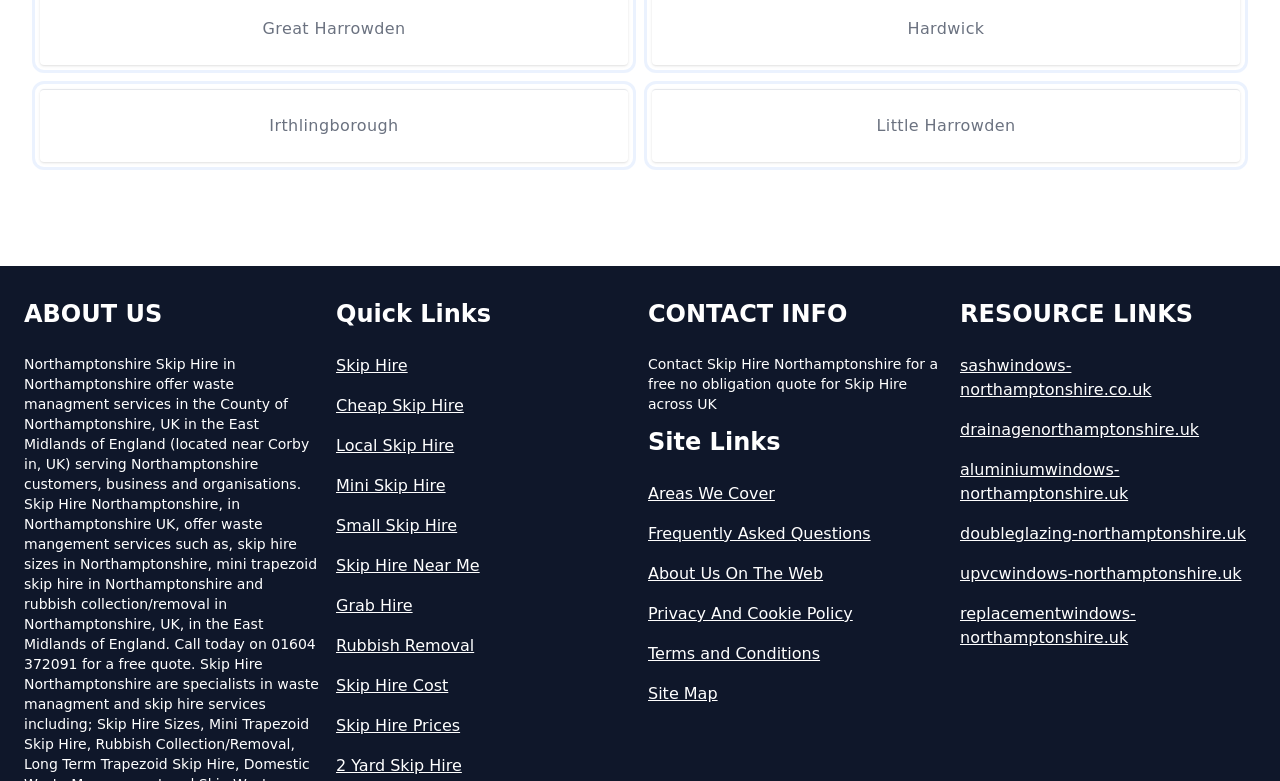Locate the bounding box coordinates of the region to be clicked to comply with the following instruction: "Visit the 'Areas We Cover' page". The coordinates must be four float numbers between 0 and 1, in the form [left, top, right, bottom].

[0.506, 0.617, 0.738, 0.648]